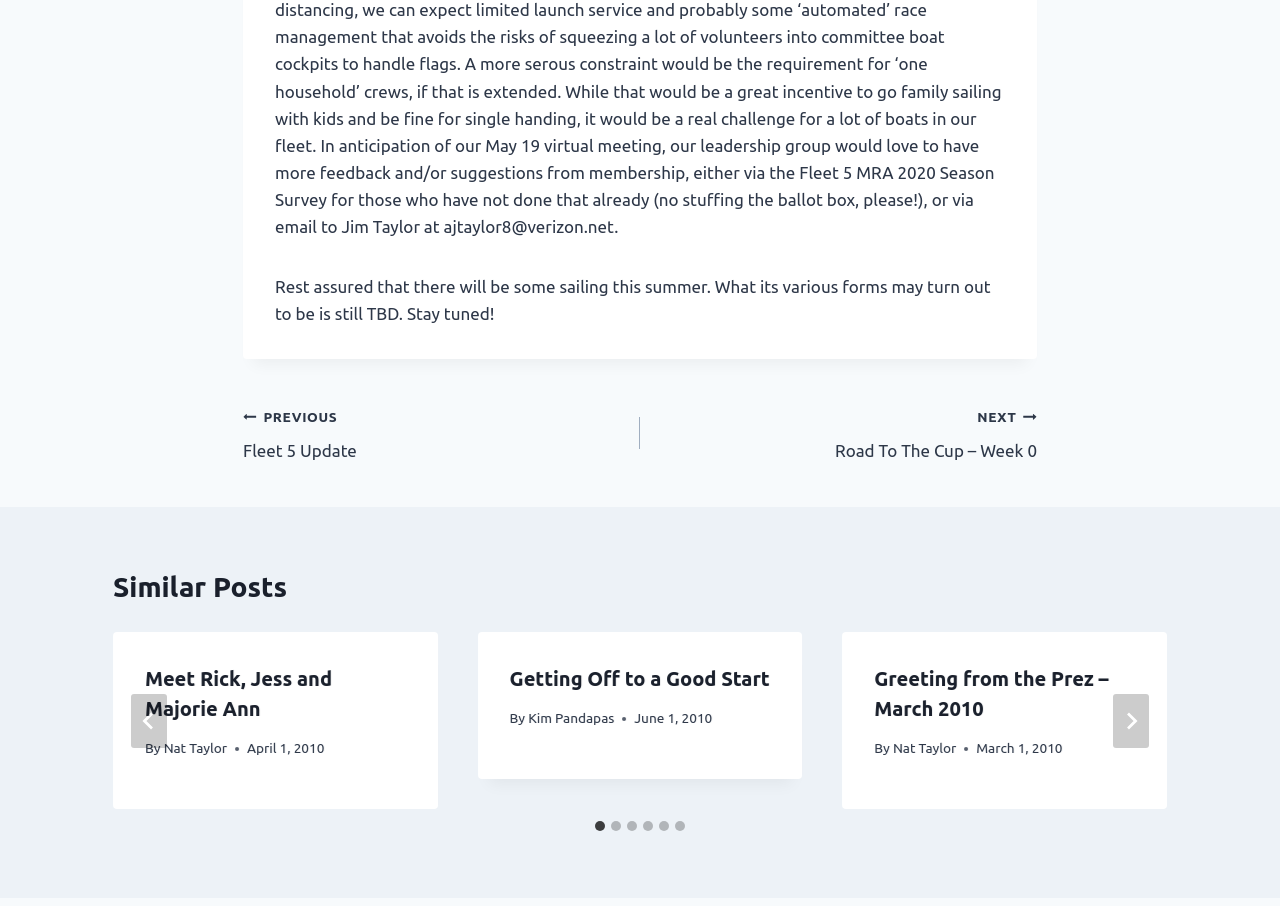Who is the author of the first similar post?
Give a one-word or short phrase answer based on the image.

Nat Taylor